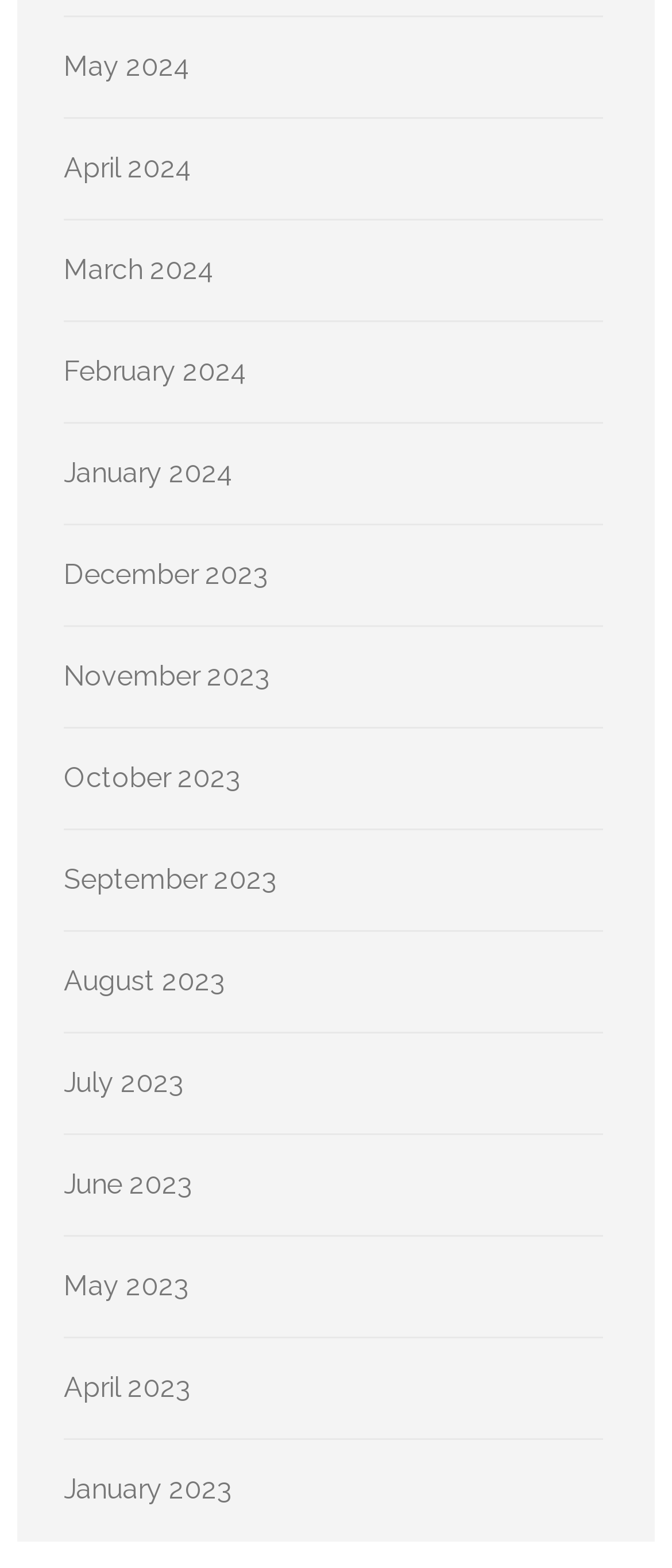Pinpoint the bounding box coordinates of the clickable area needed to execute the instruction: "click the first link". The coordinates should be specified as four float numbers between 0 and 1, i.e., [left, top, right, bottom].

None